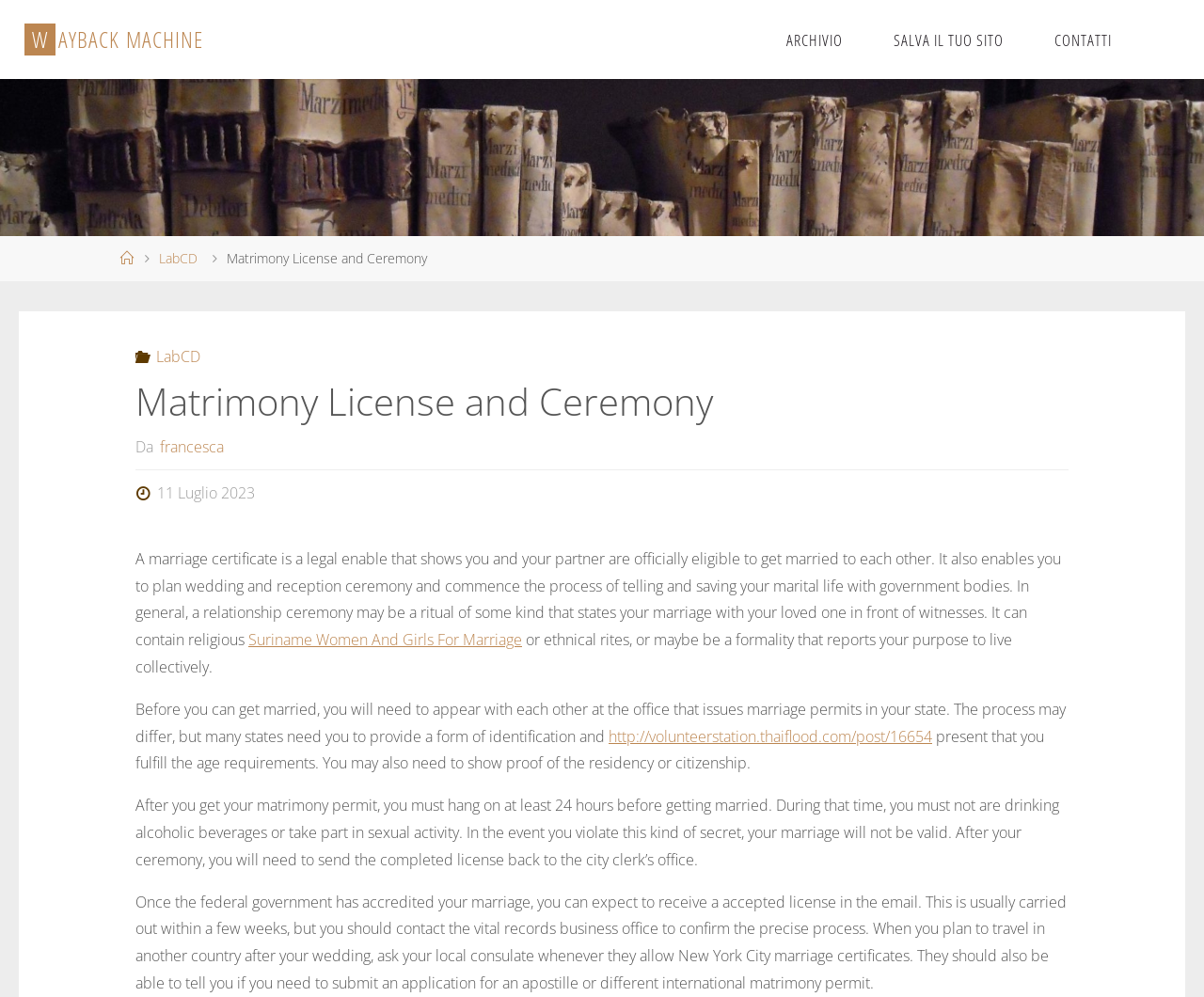What is required to get a marriage permit?
Refer to the image and provide a thorough answer to the question.

Before you can get married, you will need to appear with each other at the office that issues marriage permits in your state. The process may differ, but many states need you to provide a form of identification and present that you fulfill the age requirements.